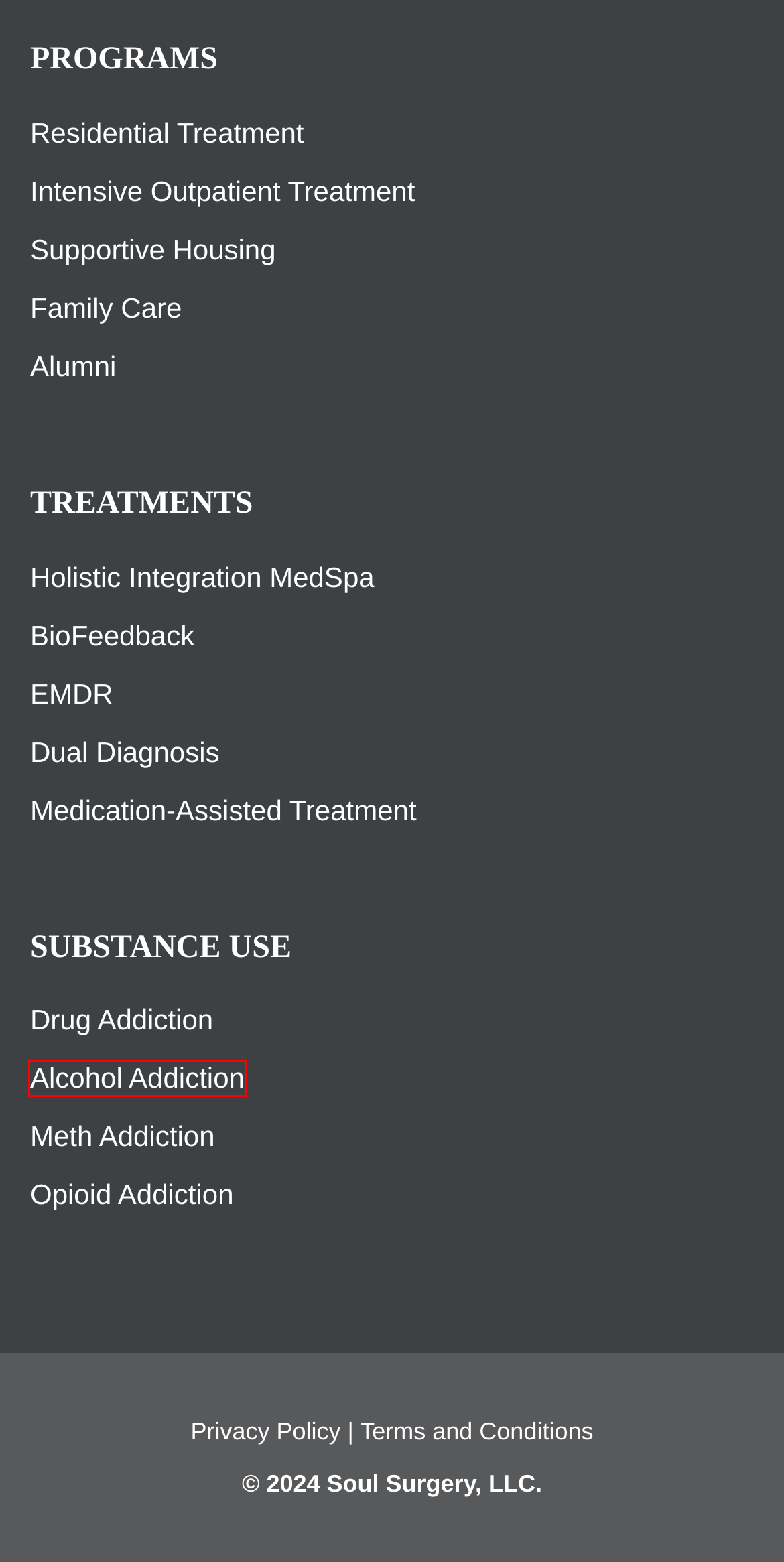Observe the provided screenshot of a webpage that has a red rectangle bounding box. Determine the webpage description that best matches the new webpage after clicking the element inside the red bounding box. Here are the candidates:
A. Outpatient Rehab Treatment Program in Scottsdale, Arizona - Soul Surgery
B. MAT Detox & Rehab Medication Assisted Treatment in Scottsdale, Arizona
C. Family Addiction Program in Scottsdale, Arizona - Soul Surgery
D. Drug Addiction - Soul Surgery Integrative Medicine Addiction Centers
E. Alcohol Addiction - Soul Surgery Integrative Medicine Addiction Centers
F. Biofeedback Therapy (Neurofeedback) in Scottsdale, Arizona
G. Dual Diagnosis Treatment in Scottsdale, Arizona - Soul Surgery
H. Supportive Housing - Soul Surgery Integrative Medicine Addiction Centers

E